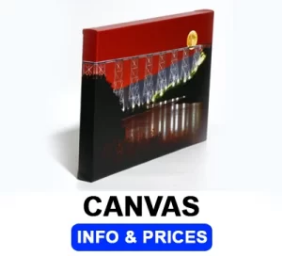What information can be accessed about purchasing?
Refer to the screenshot and deliver a thorough answer to the question presented.

The smaller caption below the image states 'INFO & PRICES', suggesting that additional details about purchasing and pricing can be easily accessed, allowing customers to make informed decisions.